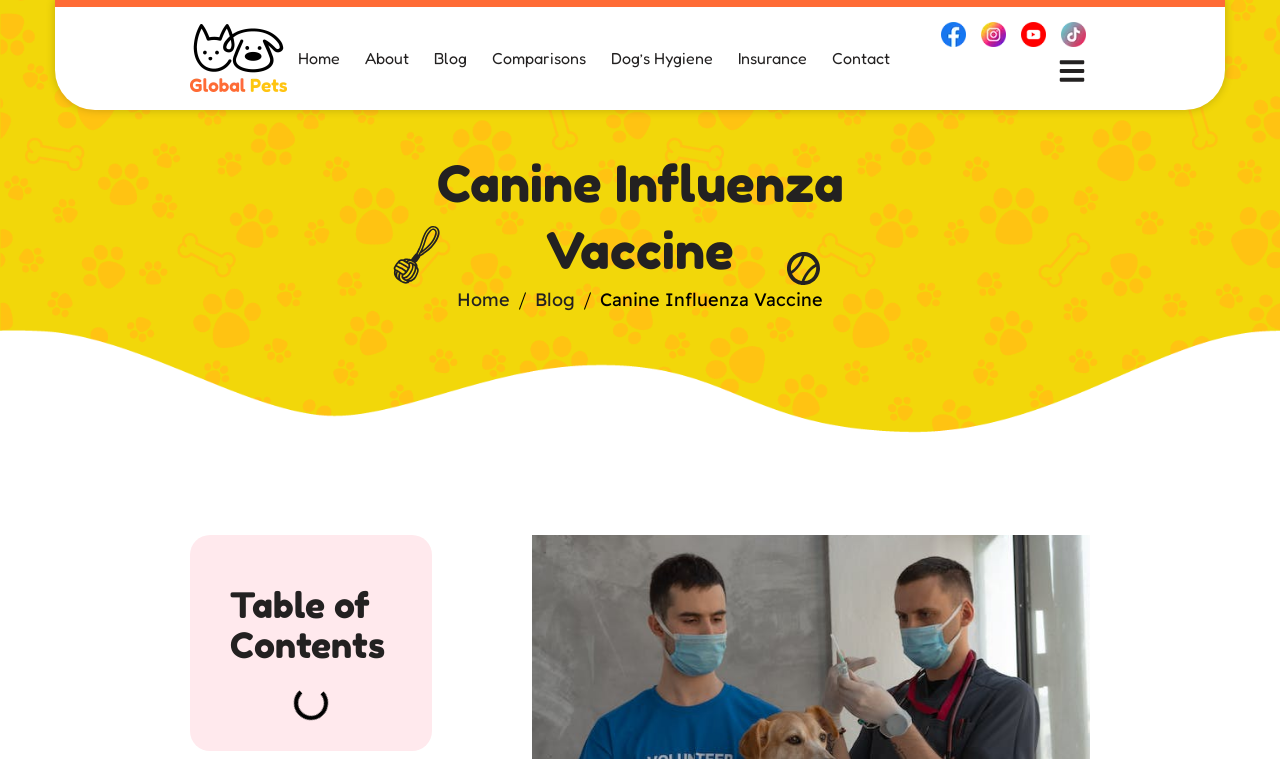What is the topic of the main heading?
Can you provide a detailed and comprehensive answer to the question?

The main heading element has the text 'Canine Influenza Vaccine', which indicates that the topic of the main heading is related to canine influenza vaccine.